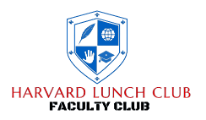What color is the text 'HARVARD LUNCH CLUB'?
Answer with a single word or short phrase according to what you see in the image.

Red